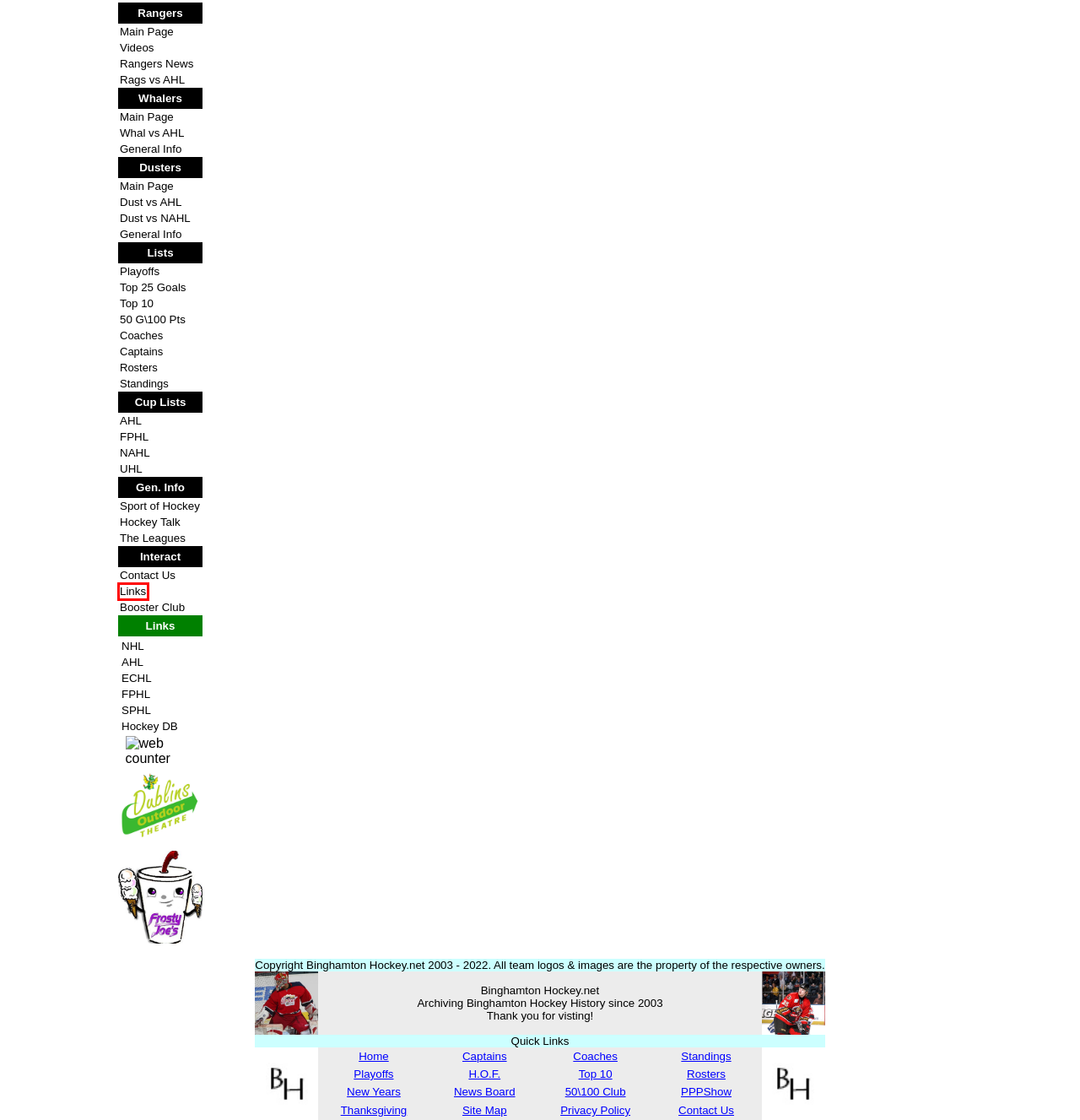You are presented with a screenshot of a webpage that includes a red bounding box around an element. Determine which webpage description best matches the page that results from clicking the element within the red bounding box. Here are the candidates:
A. Binghamton Hockey.net - AHL Info - Hockey Talk
B. Binghamton Hockey.net - Dusters vs. AHL
C. Binghamton Hockey.net --- Binghamton Pro Hockey Captains List
D. Binghamton Hockey.net --- Links Important to Binghamton Hockey Fans
E. Binghamton Hockey.net --- Binghamton Pro Hockey Coaches List
F. Binghamton Hockey.net - Commissioner's Cup Champions List 2011 - 2021
G. Binghamton Hockey.net - AHL Info - The Sport of Hockey
H. Binghamton Hockey.net - Binghamton Rangers - Archived Related News Articles

D